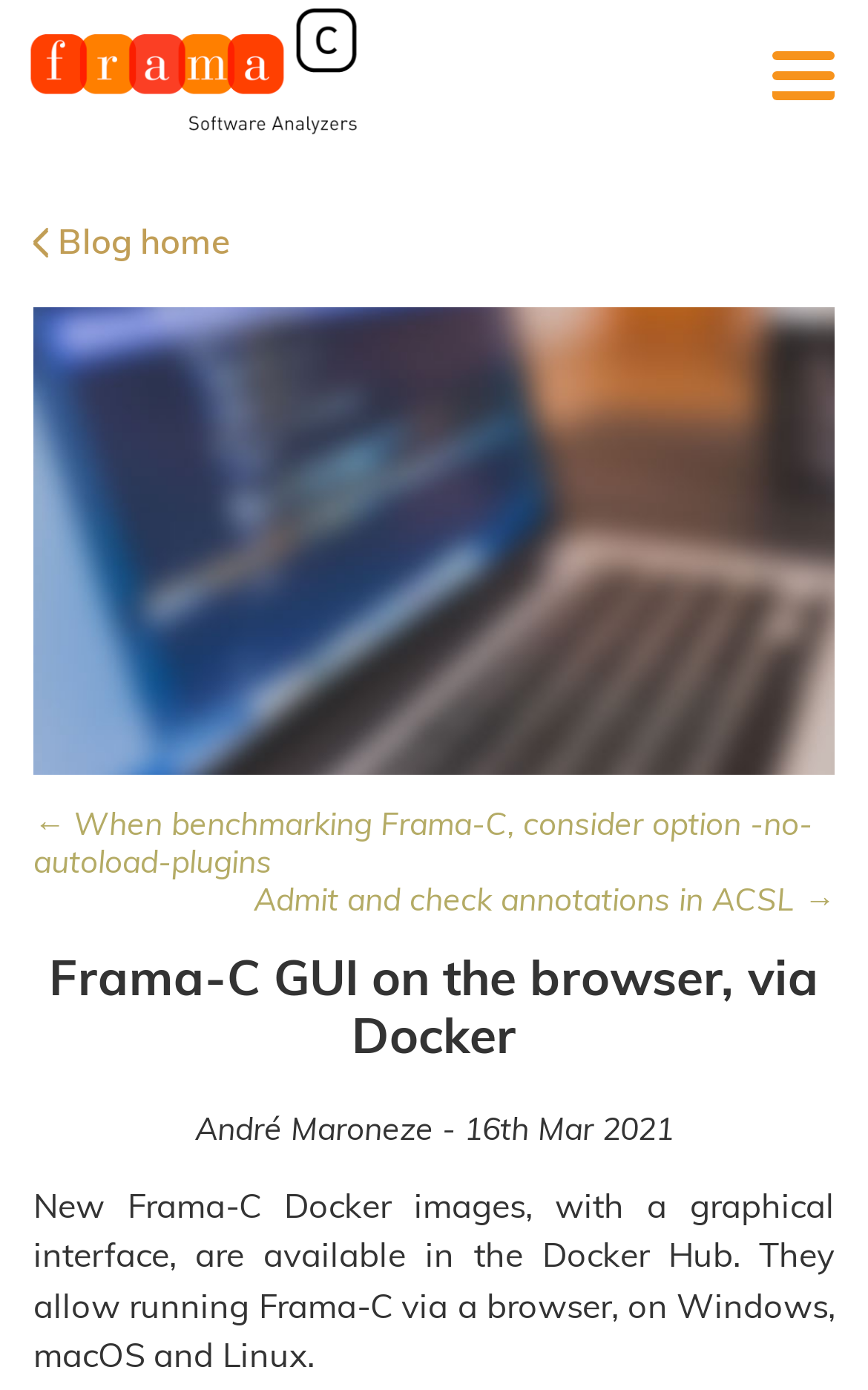Give a one-word or one-phrase response to the question:
How many links are there in the blog home section?

2